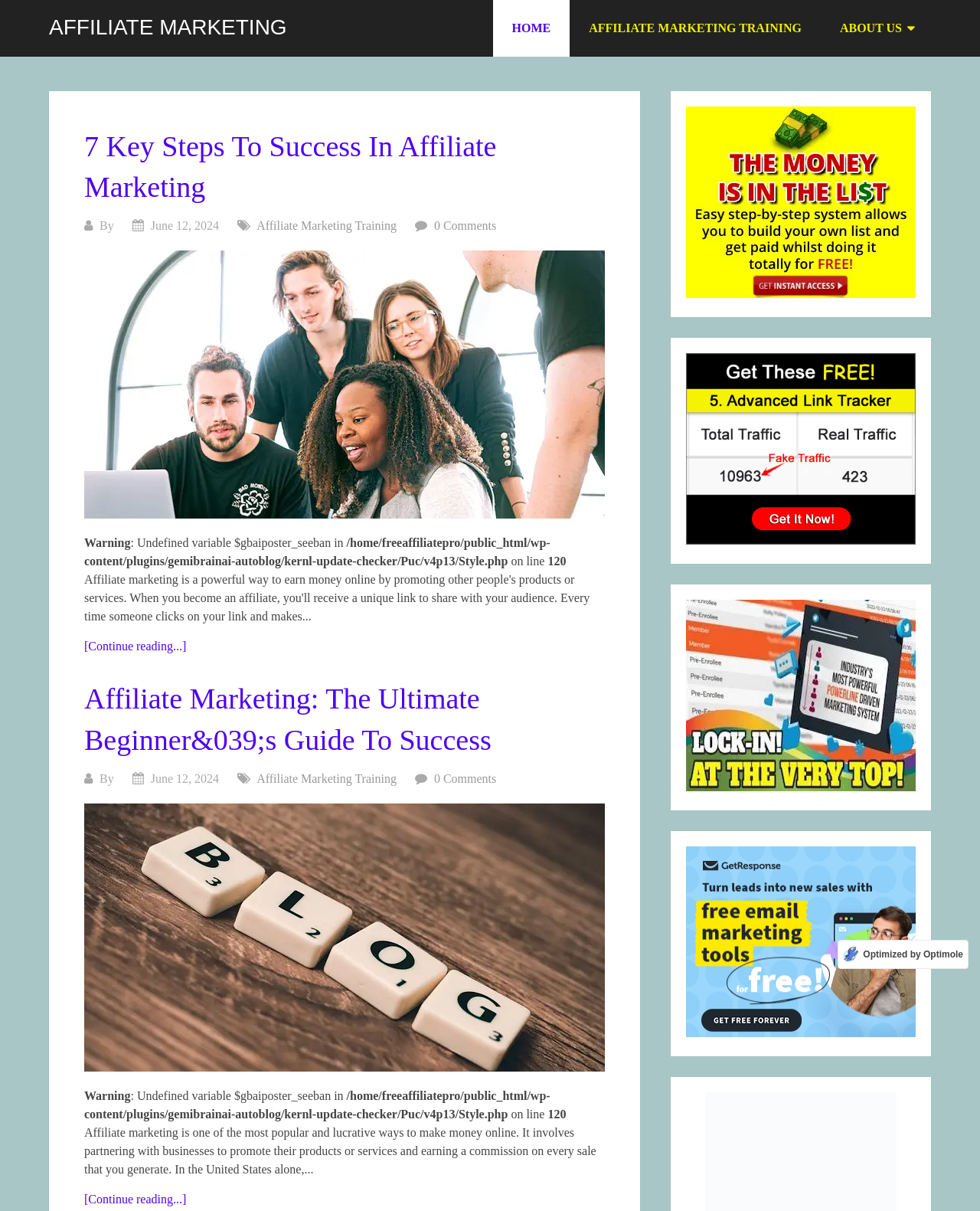Describe the webpage meticulously, covering all significant aspects.

The webpage is focused on affiliate marketing, with a prominent heading "AFFILIATE MARKETING" at the top left corner. Below this heading, there are four links: "HOME", "AFFILIATE MARKETING TRAINING", "ABOUT US", and an icon. 

The main content of the webpage is divided into two sections, each containing an article. The first article has a heading "7 Key Steps To Success In Affiliate Marketing" and is accompanied by a link, a date "June 12, 2024", and two more links. Below this, there is an image with the caption "pexels photo 3153198 1". The article also contains a warning message with a file path and line number.

The second article has a heading "Affiliate Marketing: The Ultimate Beginner's Guide To Success" and is accompanied by a link, a date "June 12, 2024", and two more links. Below this, there is an image with the caption "pexels photo 262508 16". This article also contains a warning message with a file path and line number. The article's content is a brief introduction to affiliate marketing, explaining that it is a popular and lucrative way to make money online.

At the bottom of the page, there is a section for posts navigation, with a heading "Posts navigation". Below this, there are four links with images: "mysystem", "leads leap", "livegood", and "Turn leads into sales with free email marketing tools (en)". Finally, there is a link "Optimized by Optimole" at the bottom right corner, accompanied by a small image.